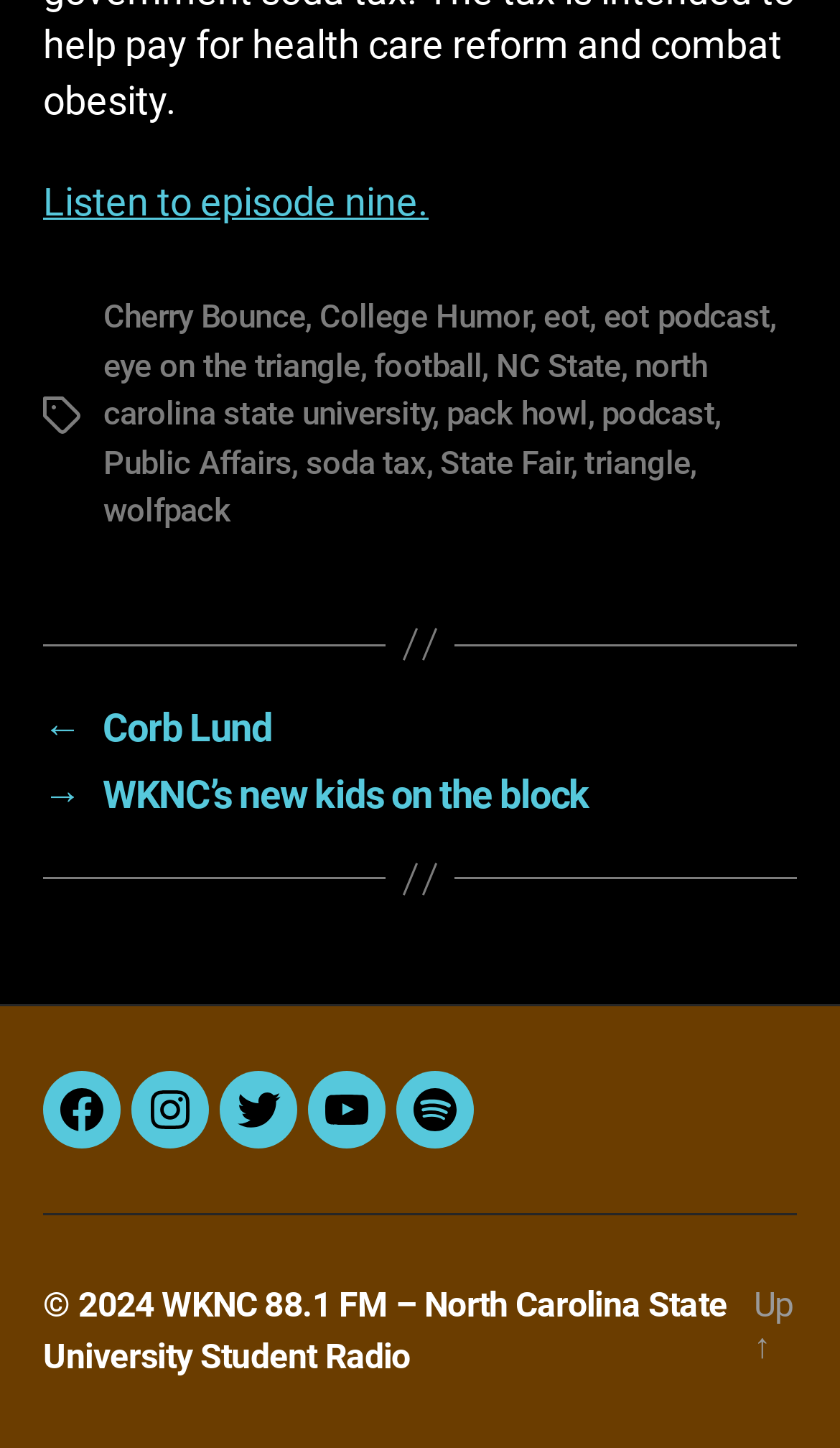How many social media links are listed? Analyze the screenshot and reply with just one word or a short phrase.

5